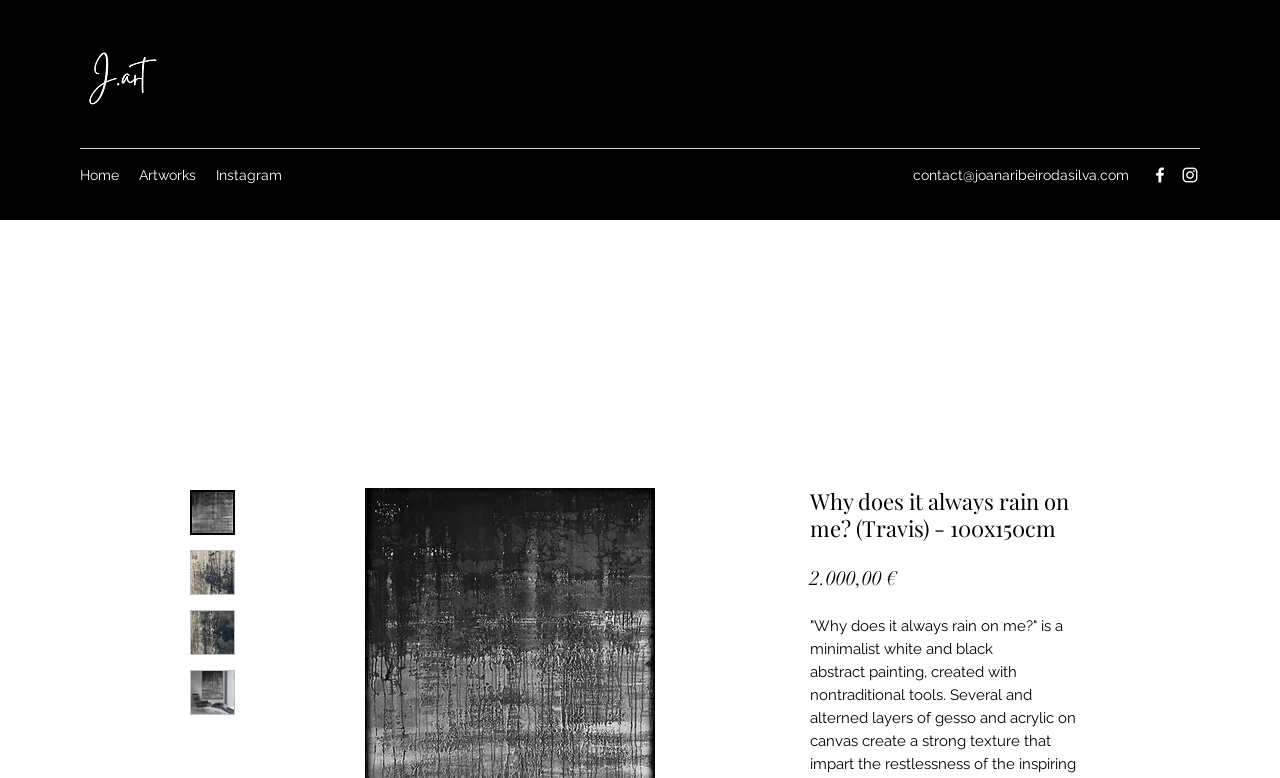How much does the artwork cost?
We need a detailed and exhaustive answer to the question. Please elaborate.

The price of the artwork can be found in the StaticText element with the text '2.000,00 €'.